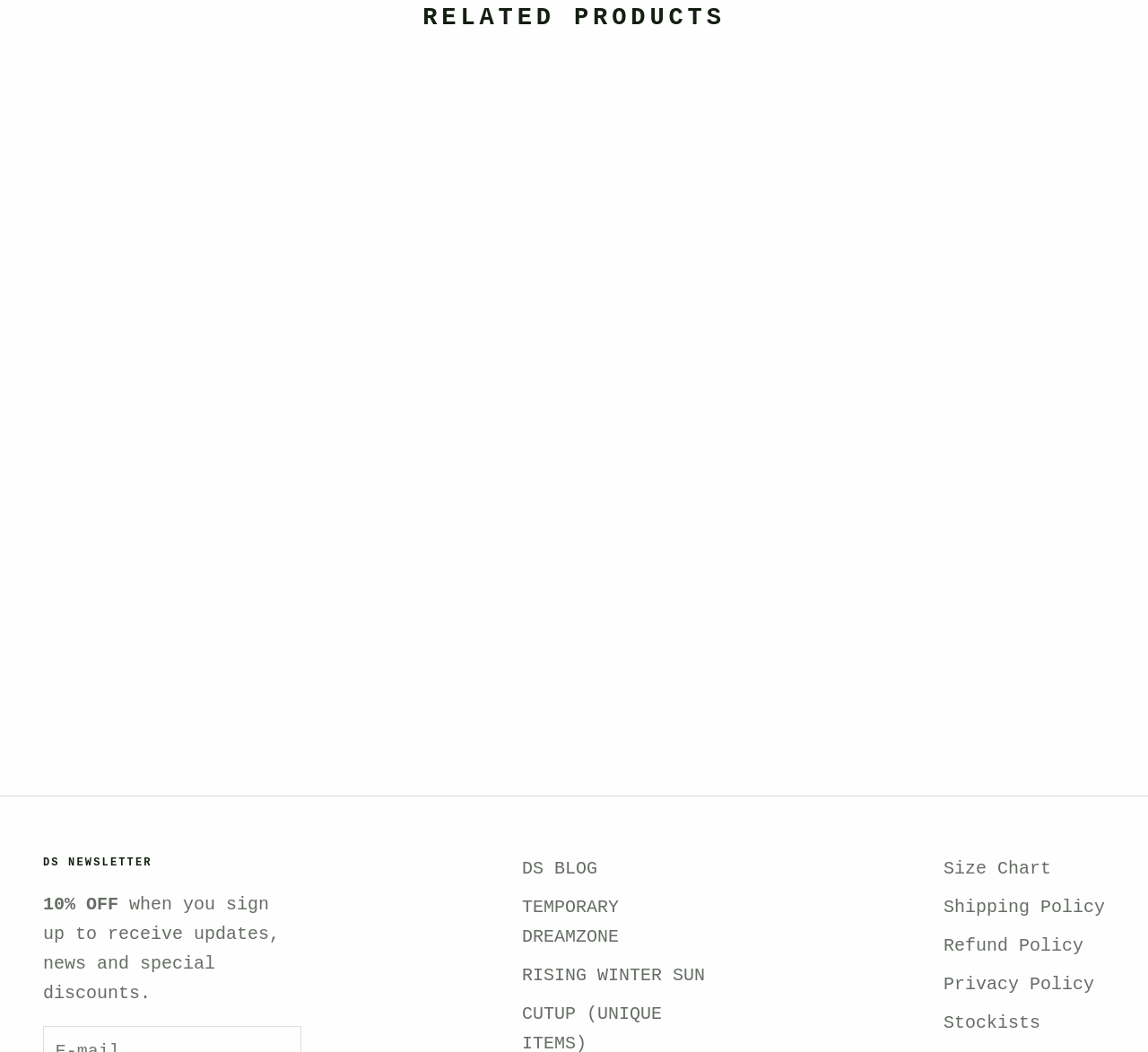Can you identify the bounding box coordinates of the clickable region needed to carry out this instruction: 'Check price of Alone Ringer T-Shirt'? The coordinates should be four float numbers within the range of 0 to 1, stated as [left, top, right, bottom].

[0.078, 0.657, 0.152, 0.669]